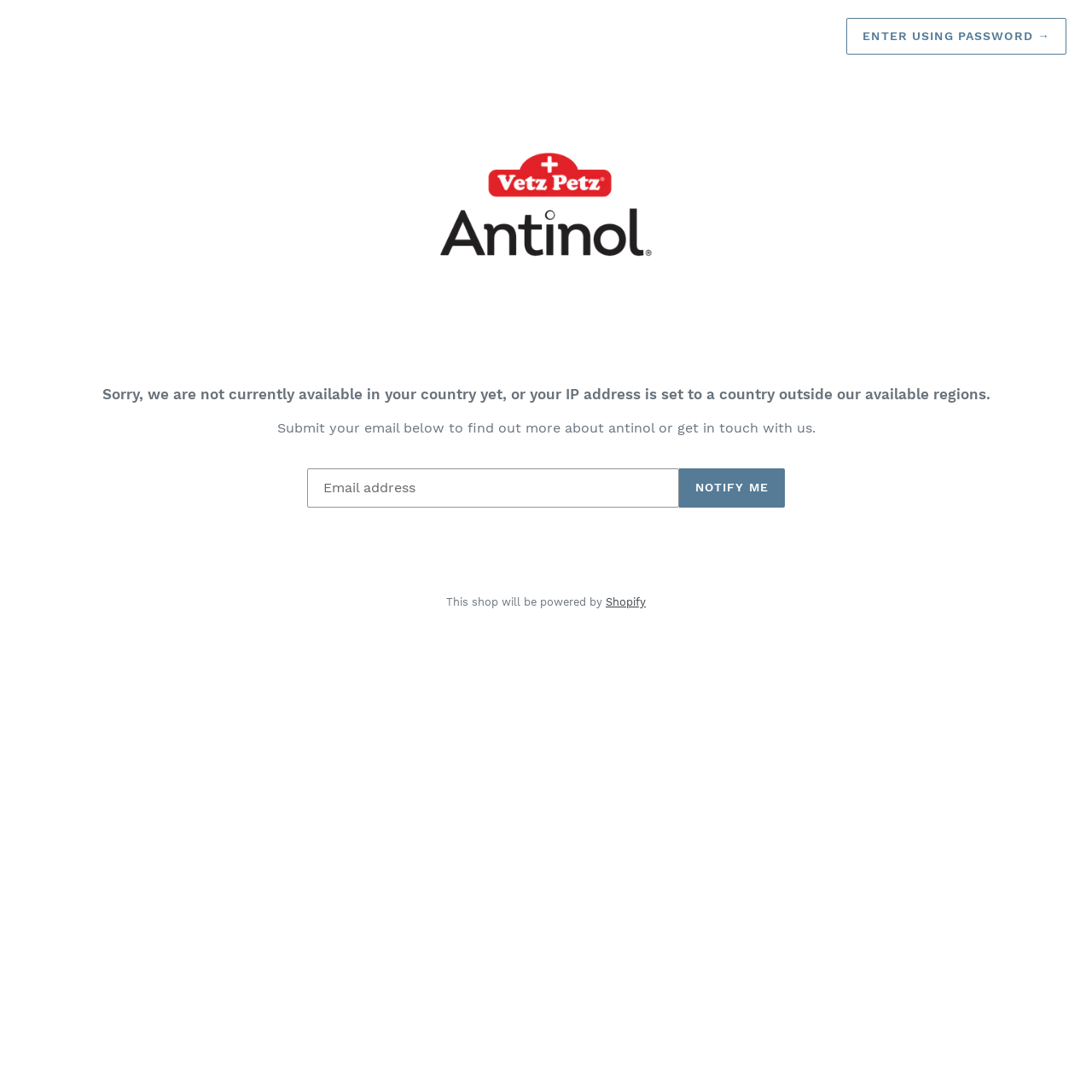What is the alternative way to enter the website?
Look at the screenshot and give a one-word or phrase answer.

using password